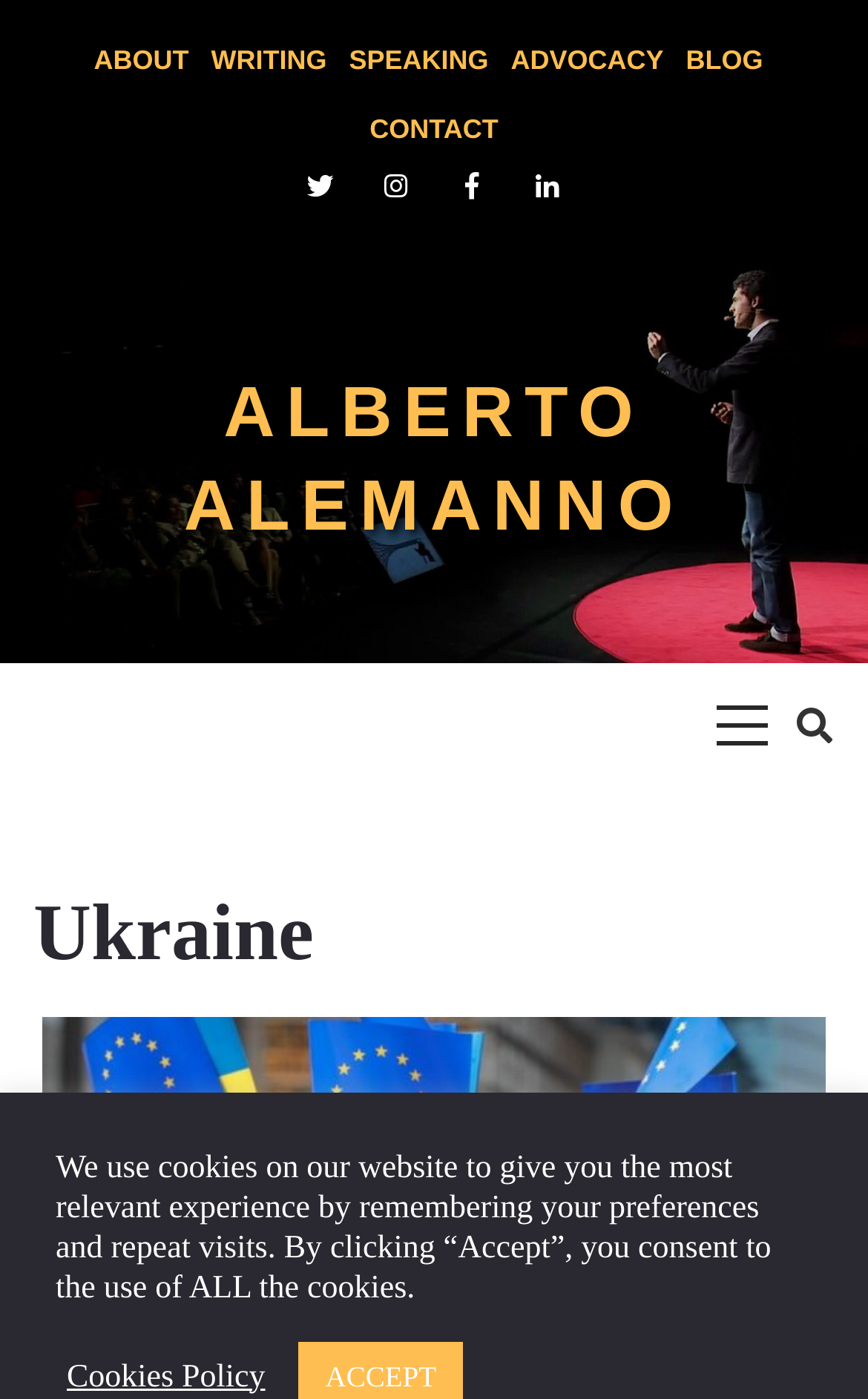Is the author's name displayed?
Make sure to answer the question with a detailed and comprehensive explanation.

I found a link with the text 'ALBERTO ALEMANNO', which is likely the author's name, and it is displayed on the webpage.